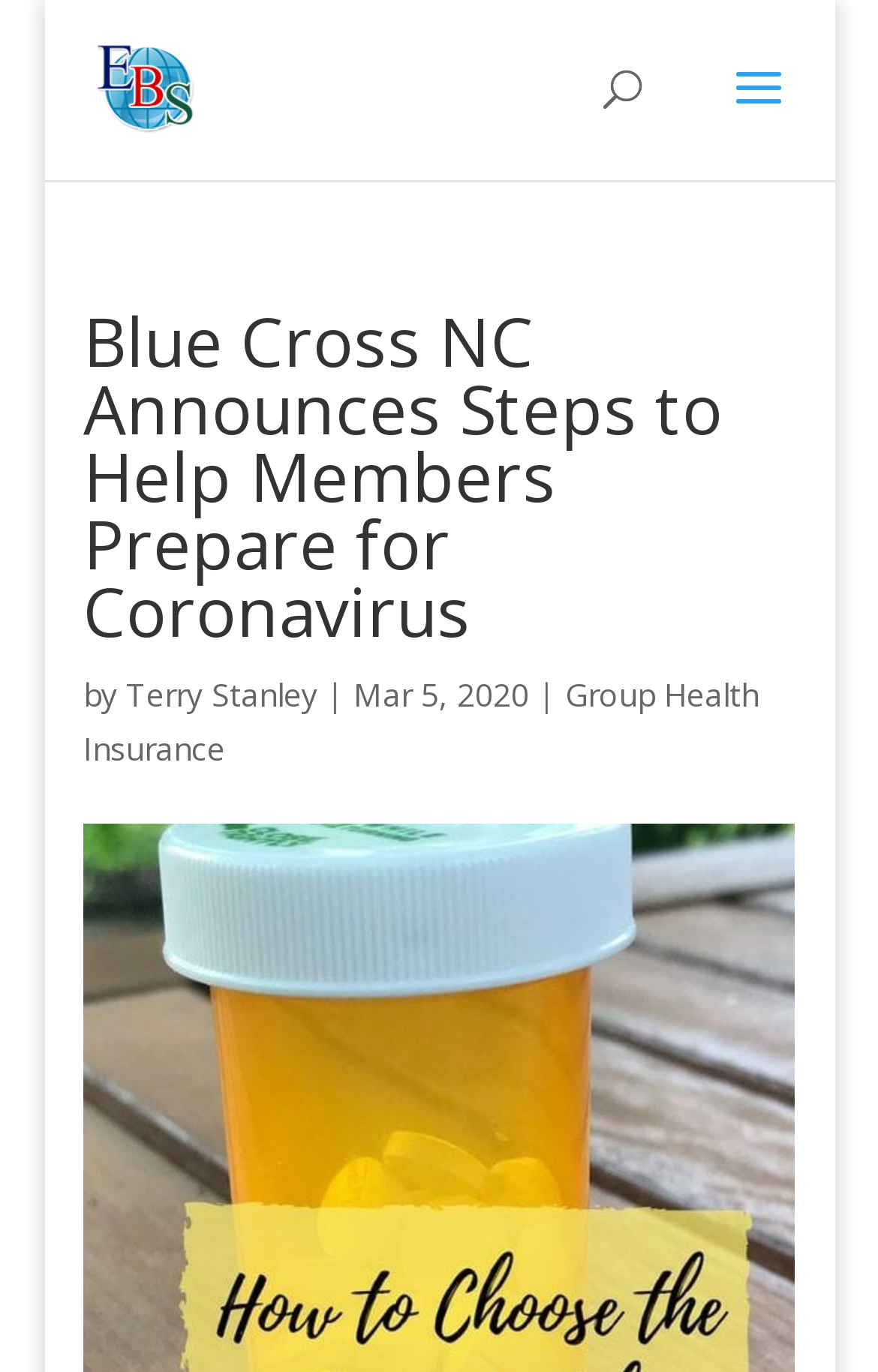Provide the bounding box coordinates for the UI element that is described as: "alt="Employer Benefits Solutions"".

[0.105, 0.047, 0.223, 0.078]